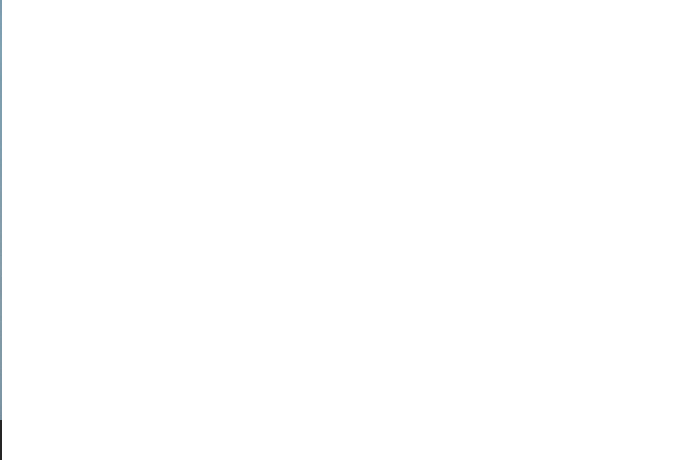What is the duration of the exhibition 'Extended Call Pt.3'?
Using the image, answer in one word or phrase.

September 14 to September 23, 2018